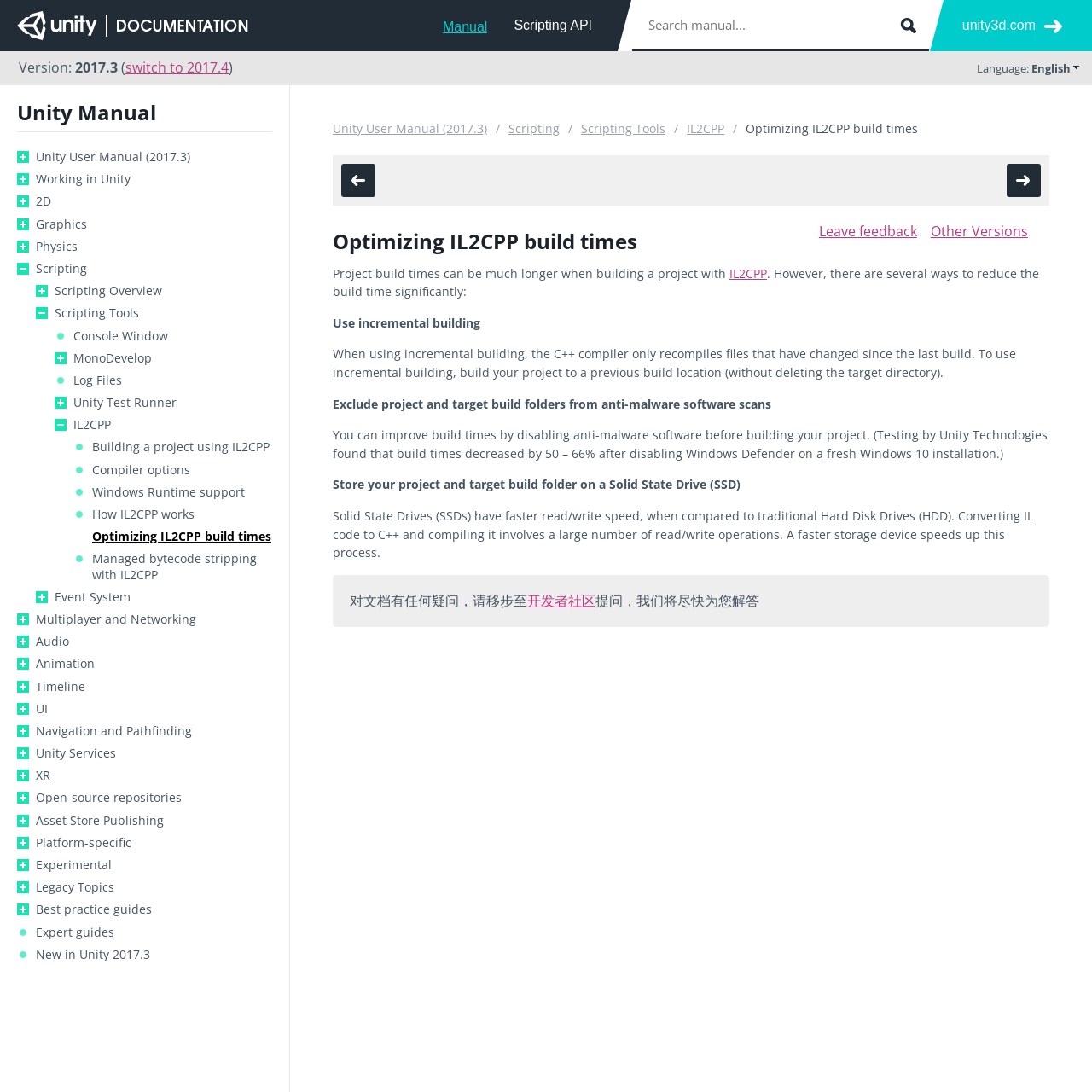Please determine the bounding box coordinates of the clickable area required to carry out the following instruction: "Read about Optimizing IL2CPP build times". The coordinates must be four float numbers between 0 and 1, represented as [left, top, right, bottom].

[0.305, 0.204, 0.961, 0.23]